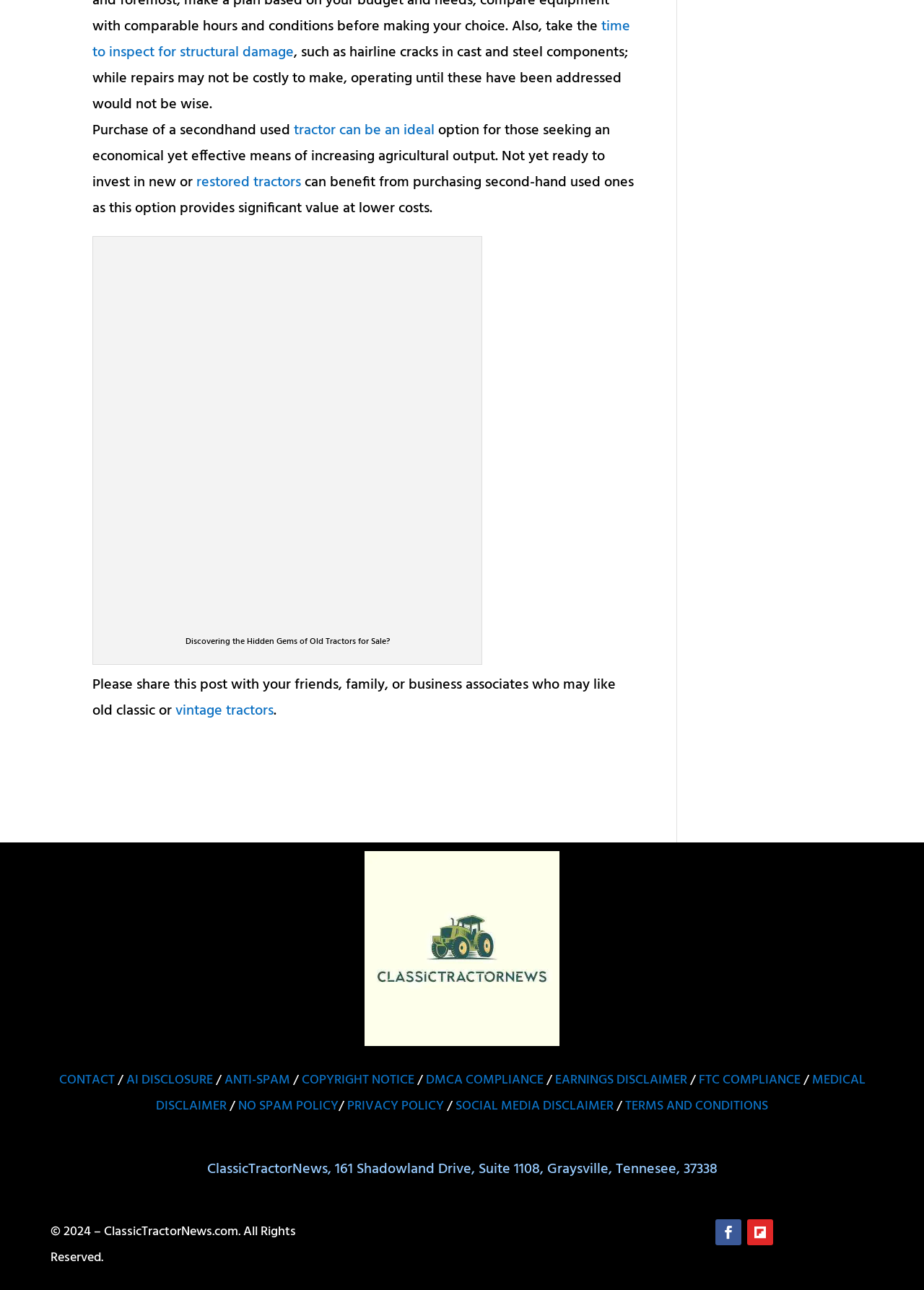What is the copyright year of ClassicTractorNews?
With the help of the image, please provide a detailed response to the question.

The copyright information at the bottom of the webpage states '© 2024 – ClassicTractorNews.com. All Rights Reserved.', indicating that the copyright year is 2024.